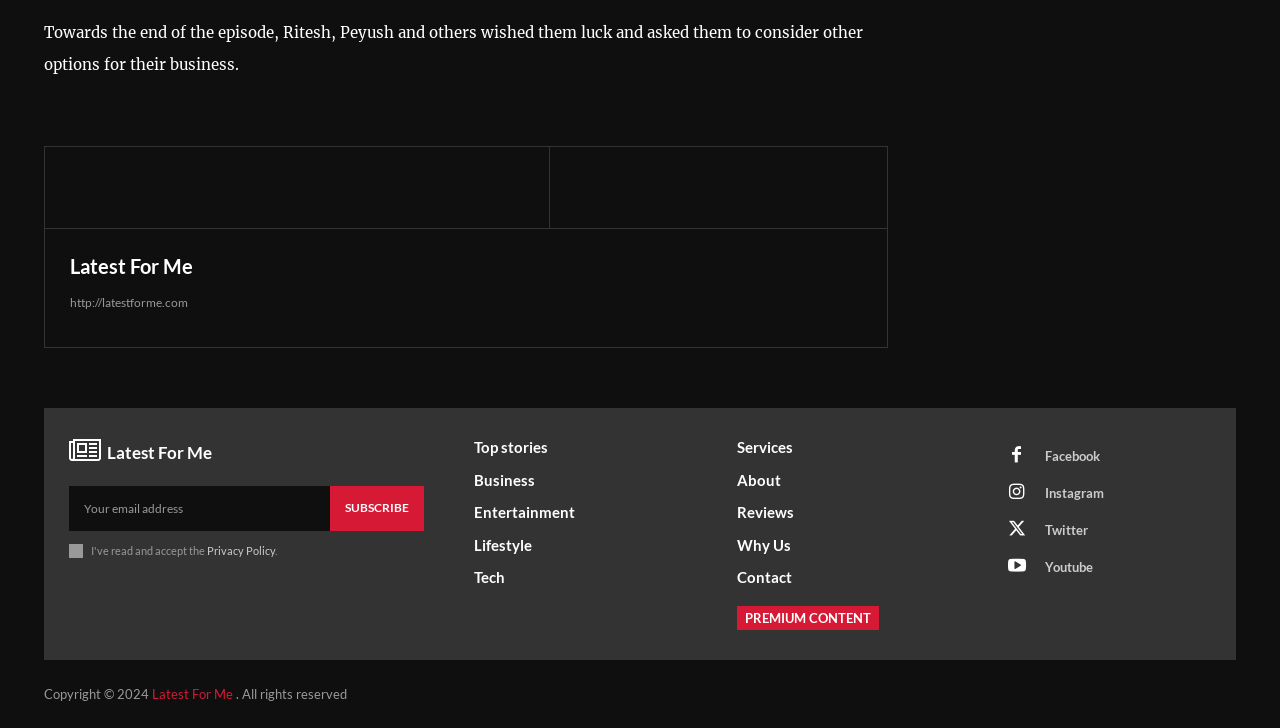Indicate the bounding box coordinates of the element that must be clicked to execute the instruction: "Check the Top stories". The coordinates should be given as four float numbers between 0 and 1, i.e., [left, top, right, bottom].

[0.371, 0.602, 0.536, 0.629]